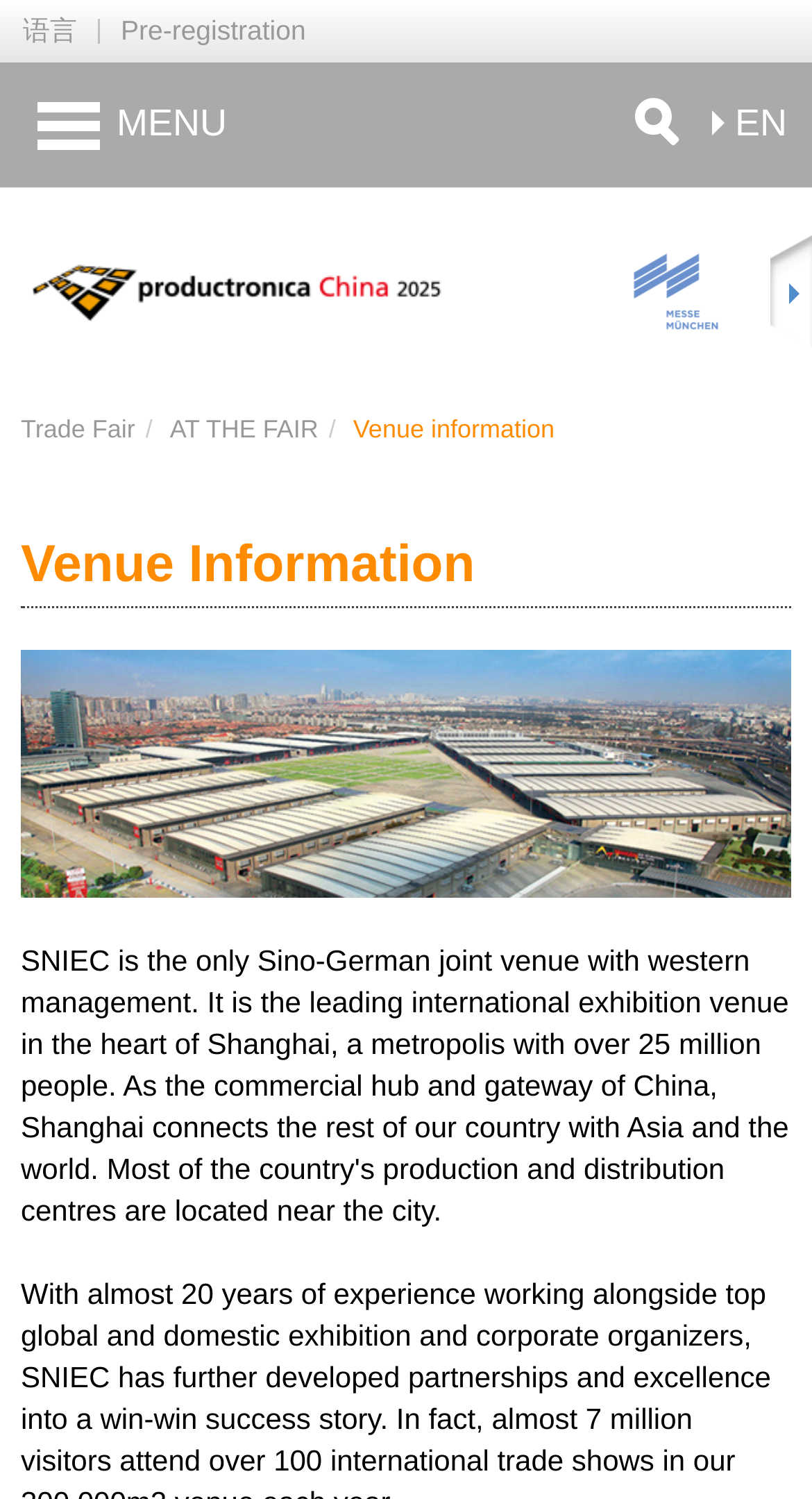Find the bounding box coordinates for the area you need to click to carry out the instruction: "Search for a fair". The coordinates should be four float numbers between 0 and 1, indicated as [left, top, right, bottom].

[0.474, 0.07, 0.974, 0.093]